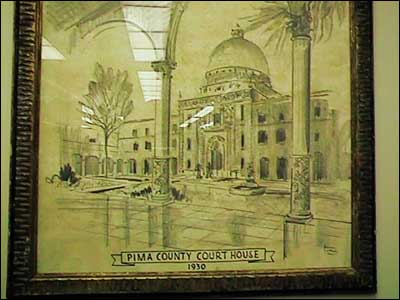What type of trees frame the scene?
Based on the screenshot, give a detailed explanation to answer the question.

The caption specifically mentions that the scene is framed by slender palm trees, which adds to the serene ambiance of the courtyard.